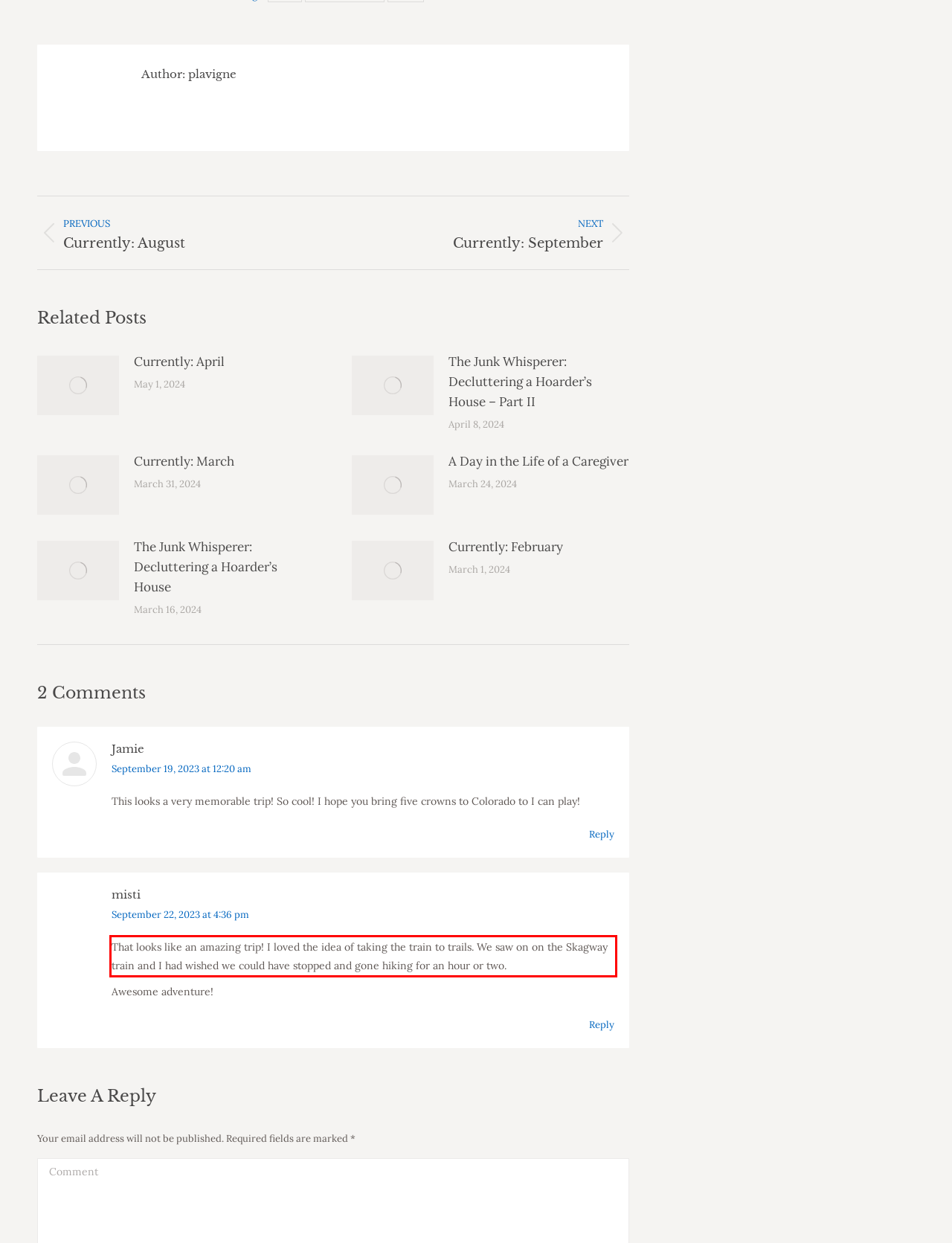Given a screenshot of a webpage containing a red rectangle bounding box, extract and provide the text content found within the red bounding box.

That looks like an amazing trip! I loved the idea of taking the train to trails. We saw on on the Skagway train and I had wished we could have stopped and gone hiking for an hour or two.